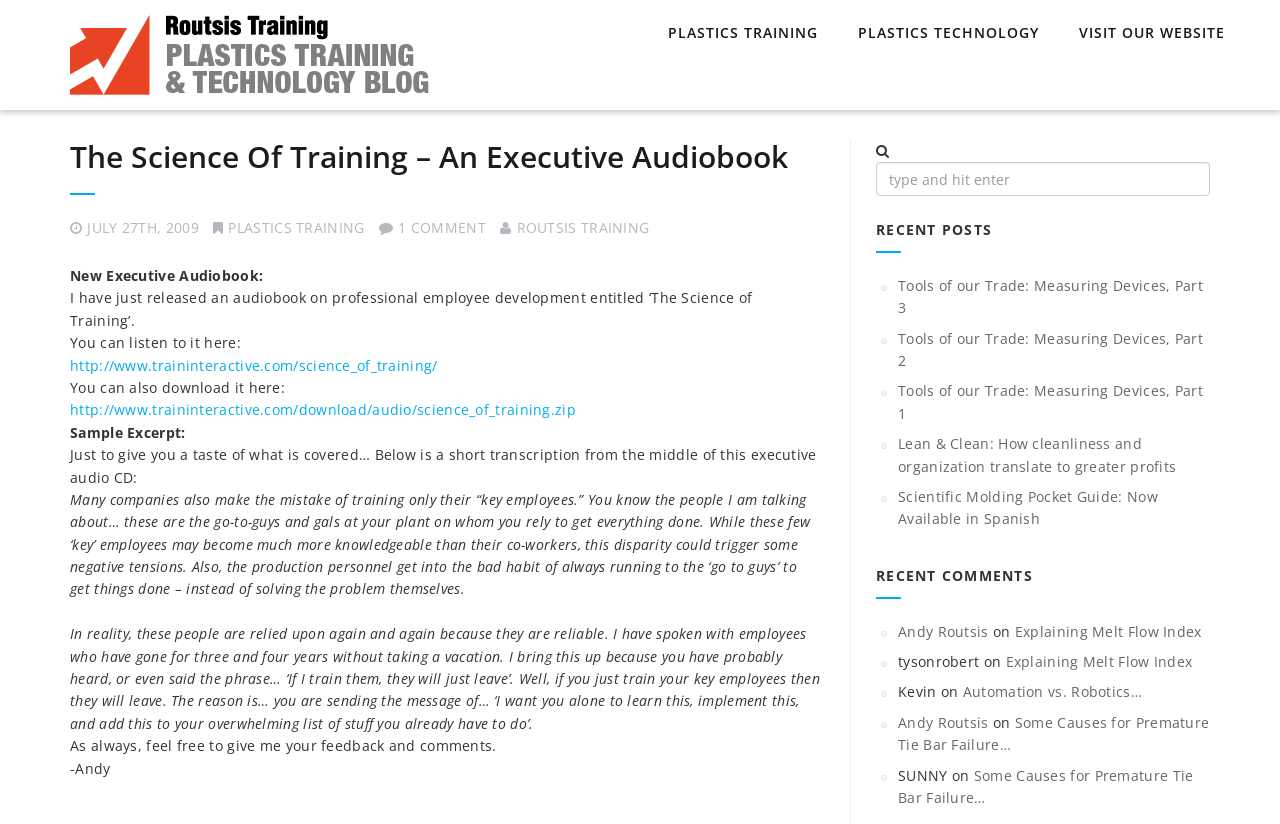Determine the bounding box coordinates of the target area to click to execute the following instruction: "Read the article about The Science Of Training – An Executive Audiobook."

[0.055, 0.17, 0.641, 0.249]